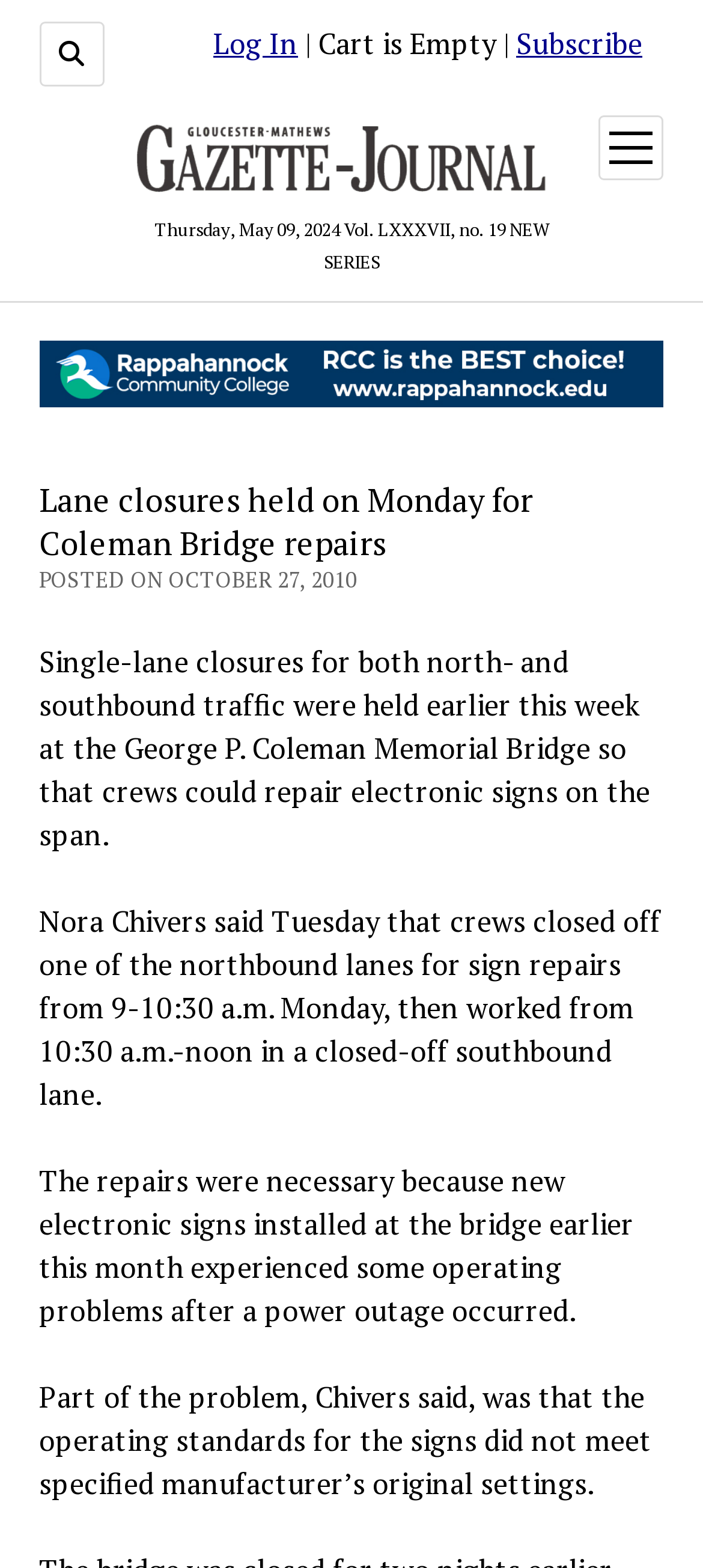What was the problem with the electronic signs?
Using the visual information, answer the question in a single word or phrase.

Operating standards did not meet manufacturer's settings